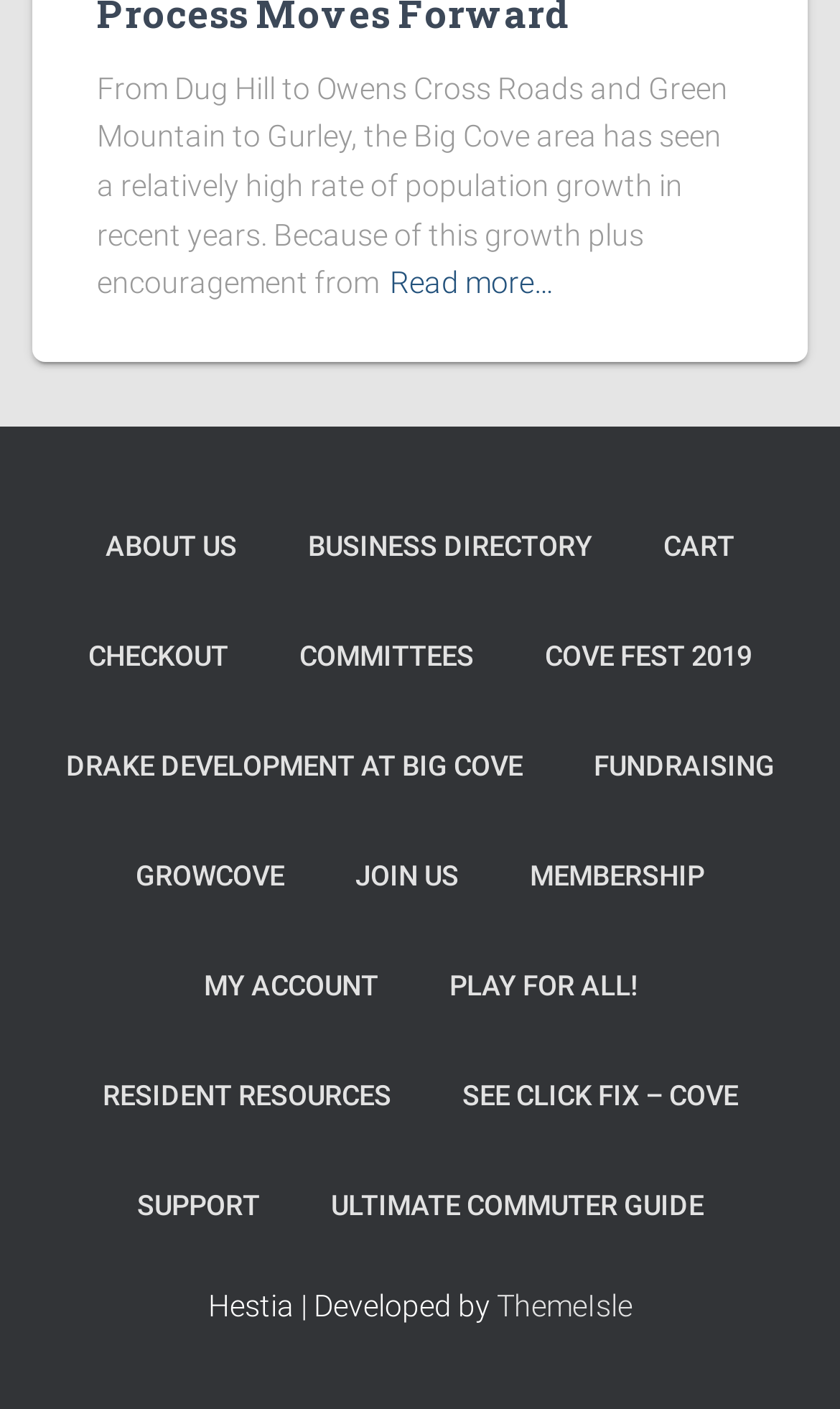Please find the bounding box coordinates for the clickable element needed to perform this instruction: "View the BUSINESS DIRECTORY".

[0.328, 0.348, 0.744, 0.426]